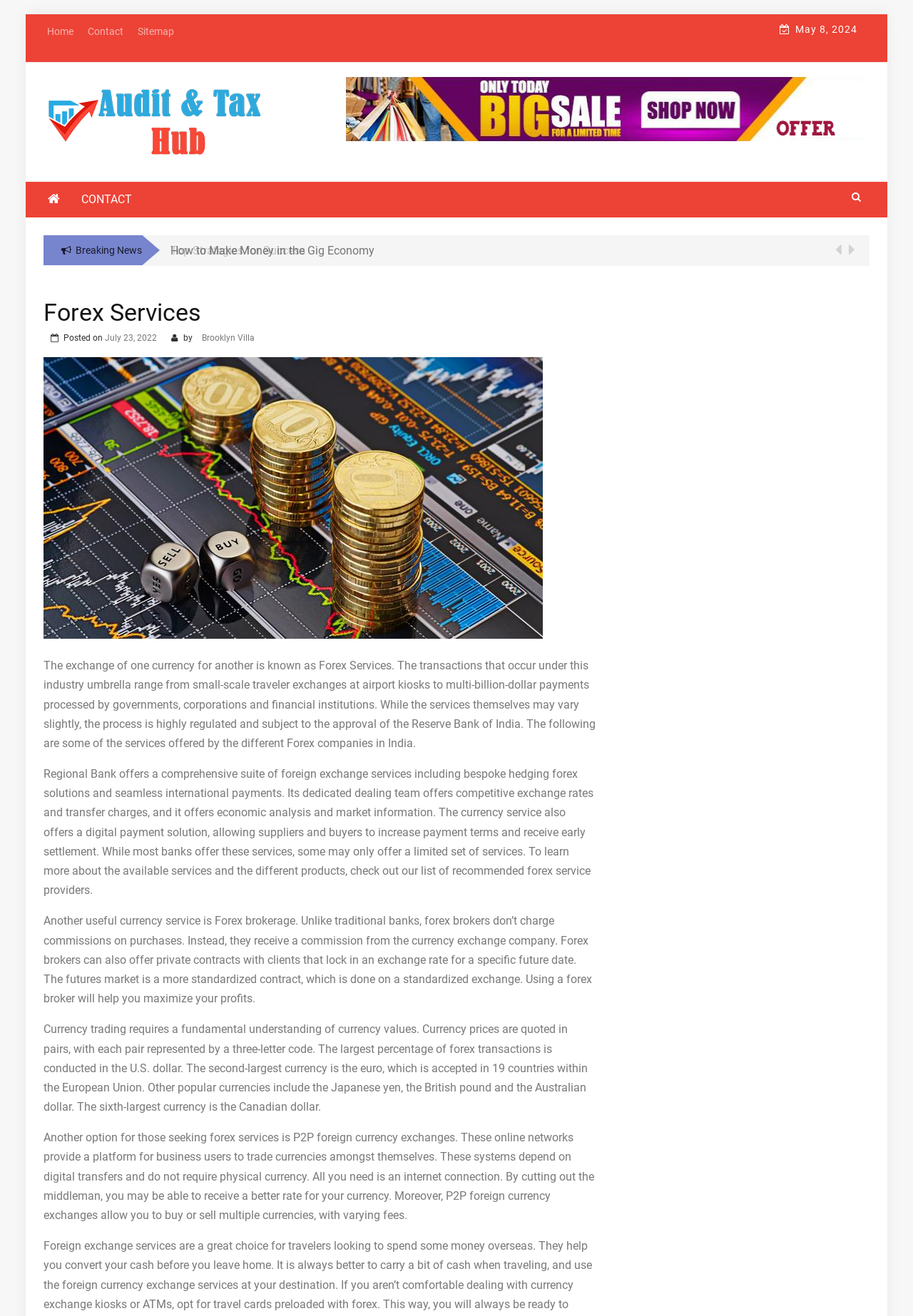What is the name of the author of the latest article?
Using the image as a reference, answer with just one word or a short phrase.

Brooklyn Villa